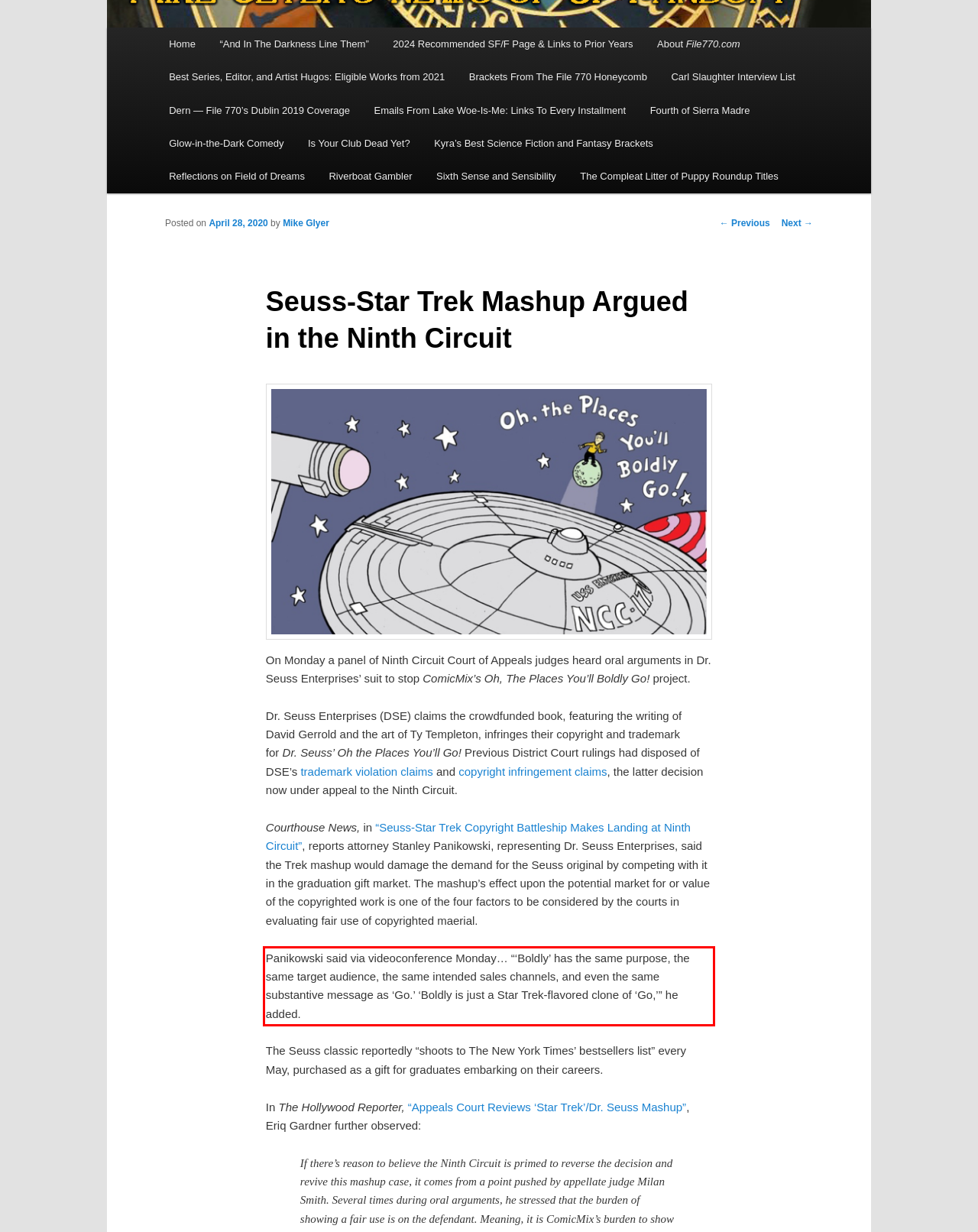Using OCR, extract the text content found within the red bounding box in the given webpage screenshot.

Panikowski said via videoconference Monday… “‘Boldly’ has the same purpose, the same target audience, the same intended sales channels, and even the same substantive message as ‘Go.’ ‘Boldly is just a Star Trek-flavored clone of ‘Go,’” he added.